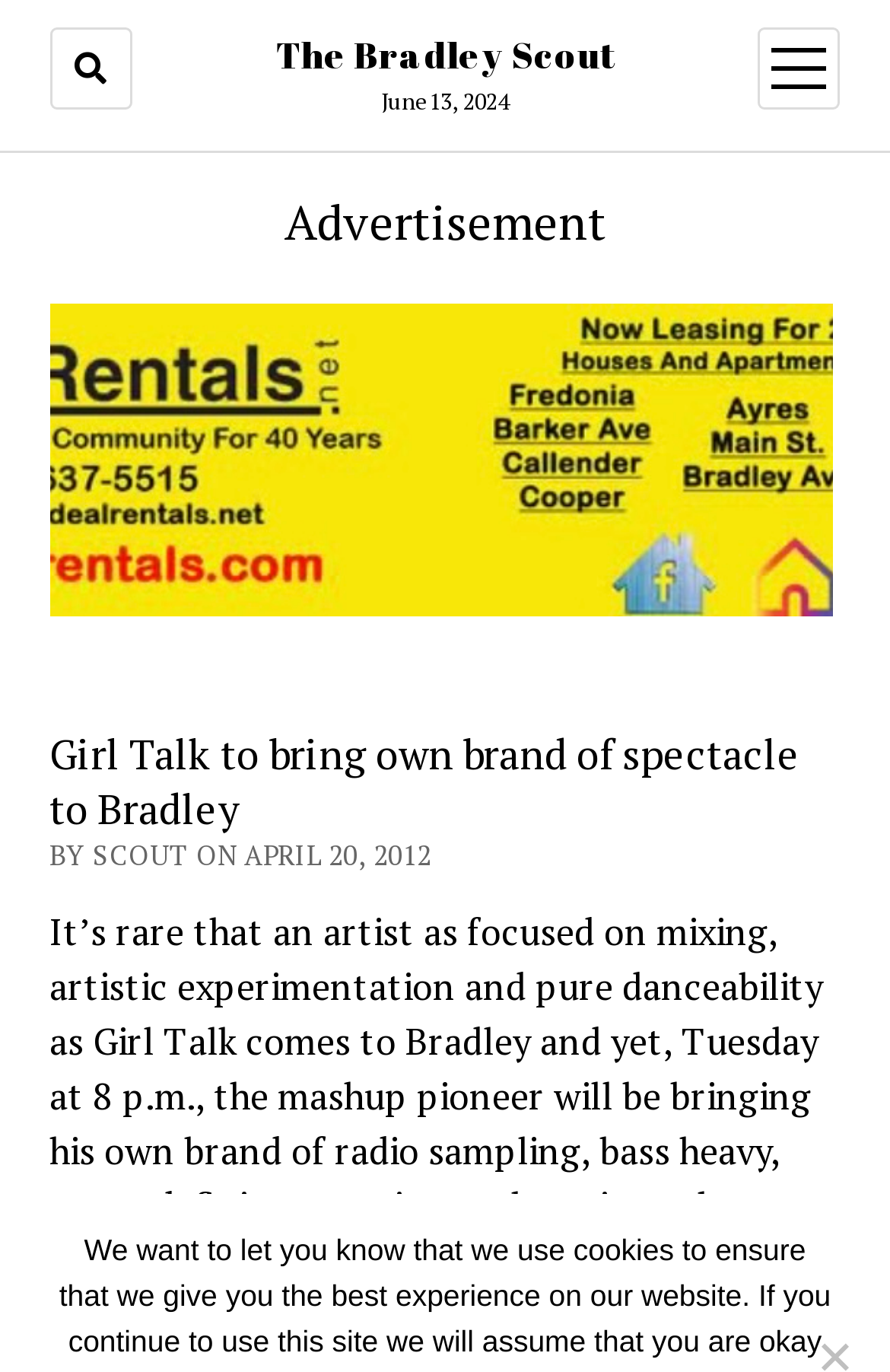Give a one-word or phrase response to the following question: What is the name of the artist performing?

Girl Talk